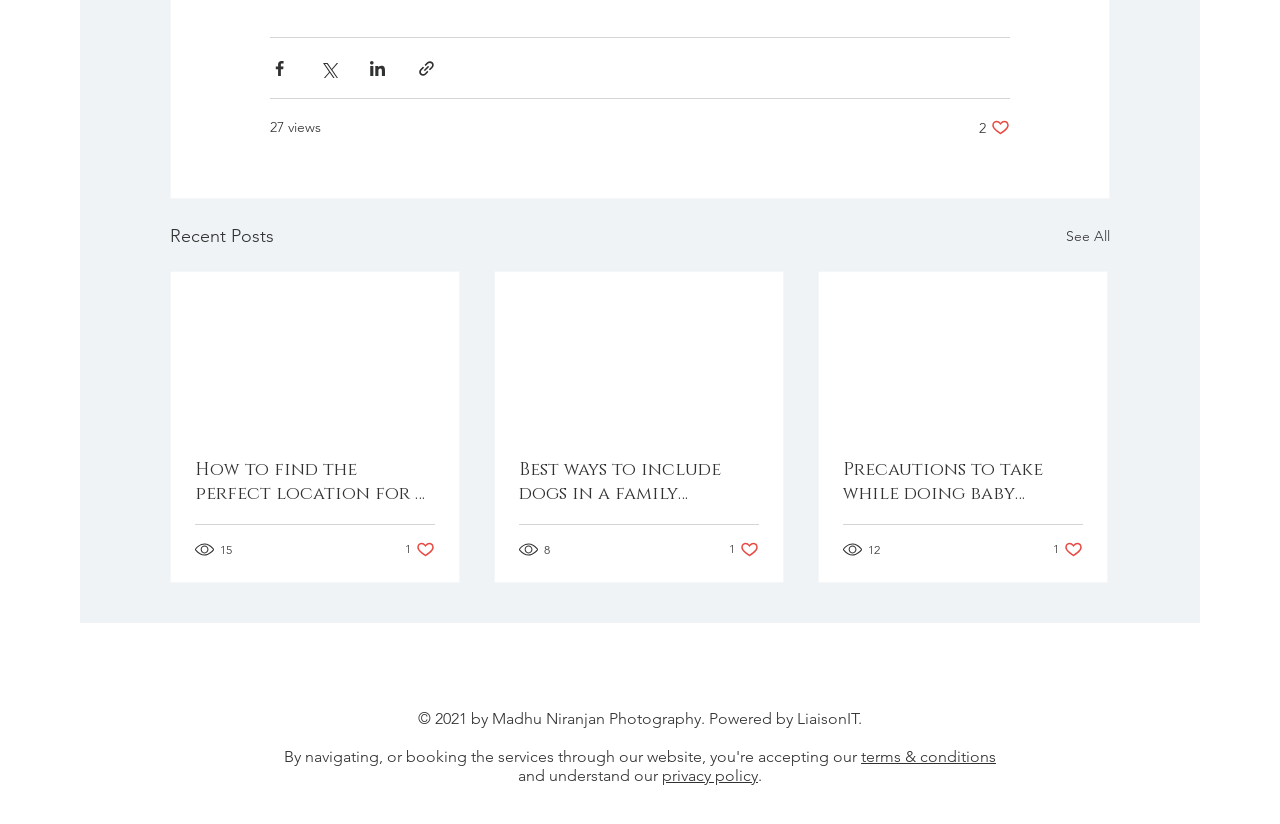Please provide a one-word or phrase answer to the question: 
What is the 'Social Bar'?

Social media links